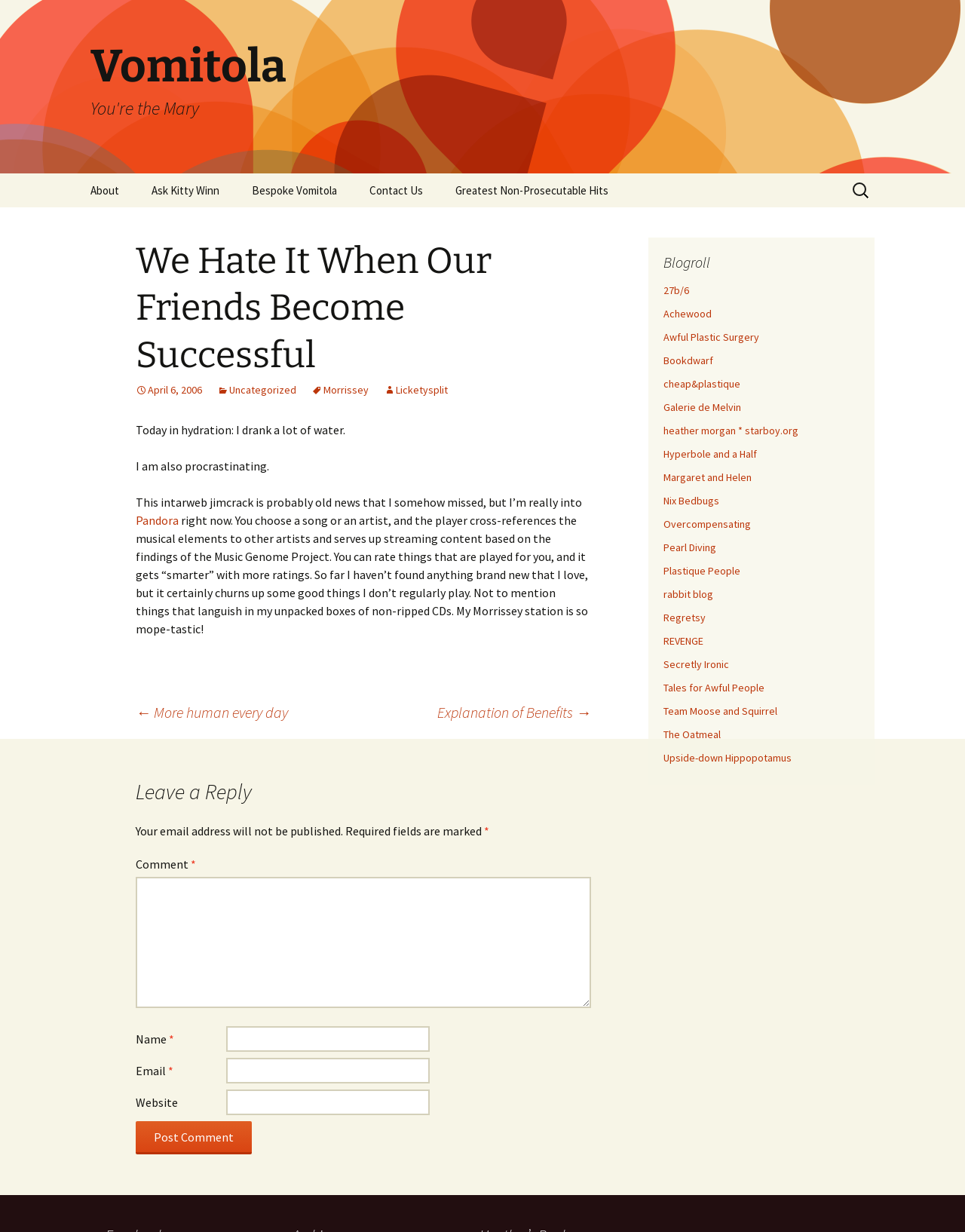Specify the bounding box coordinates of the area to click in order to execute this command: 'Read the article'. The coordinates should consist of four float numbers ranging from 0 to 1, and should be formatted as [left, top, right, bottom].

[0.0, 0.168, 1.0, 0.557]